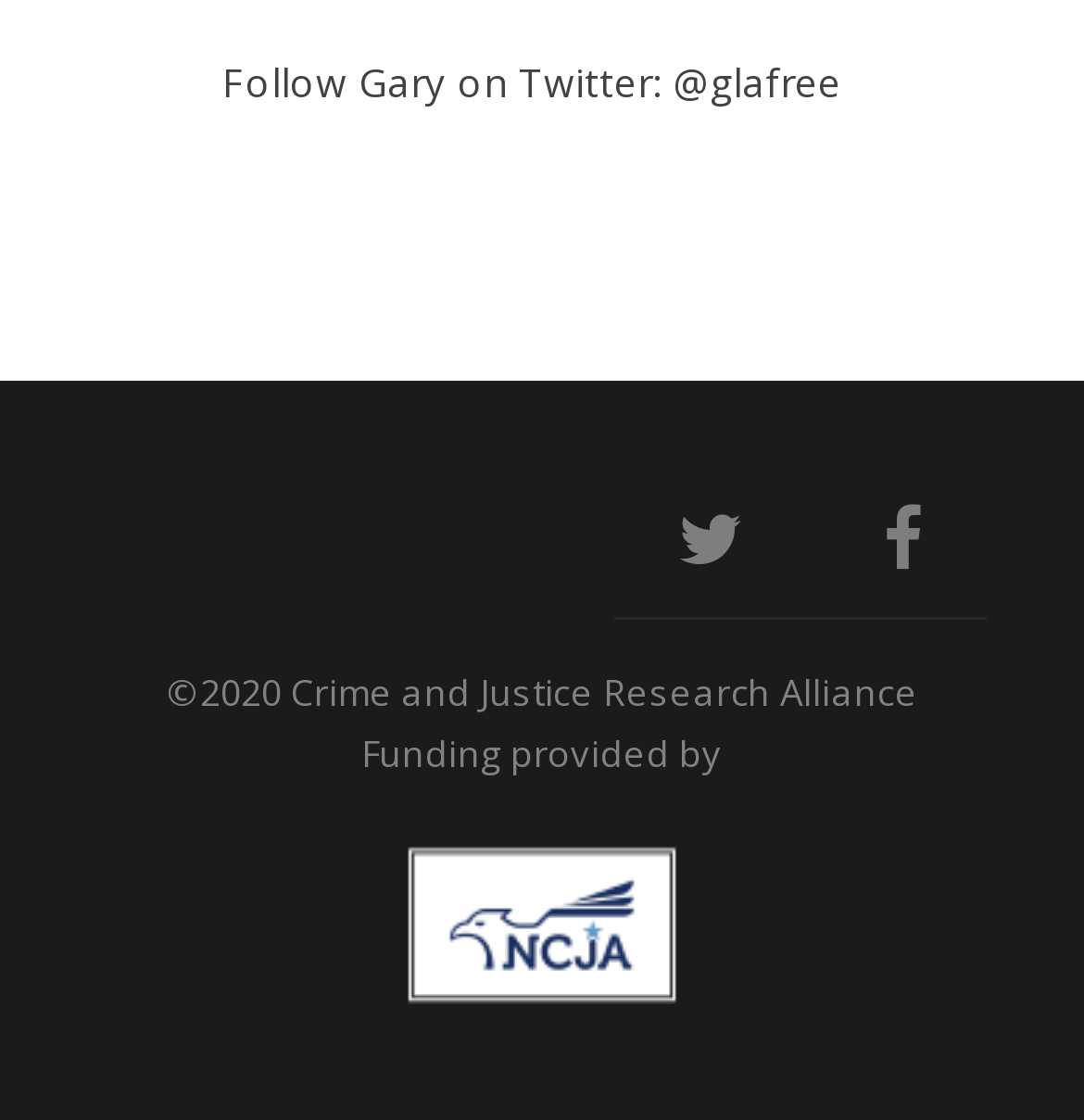Please determine the bounding box coordinates, formatted as (top-left x, top-left y, bottom-right x, bottom-right y), with all values as floating point numbers between 0 and 1. Identify the bounding box of the region described as: title="Facebook"

[0.756, 0.467, 0.91, 0.514]